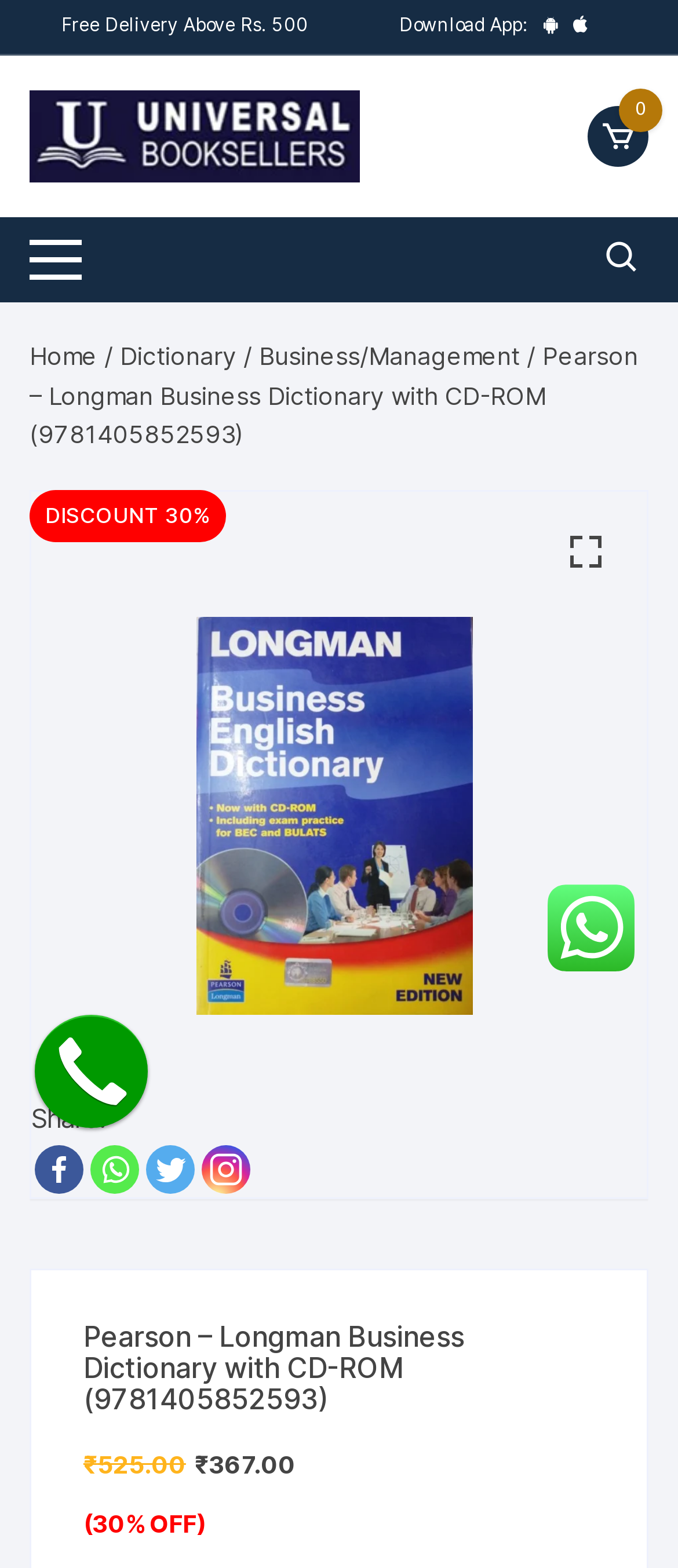Please identify the bounding box coordinates of the element that needs to be clicked to execute the following command: "Click the 'Home' link". Provide the bounding box using four float numbers between 0 and 1, formatted as [left, top, right, bottom].

[0.043, 0.218, 0.143, 0.236]